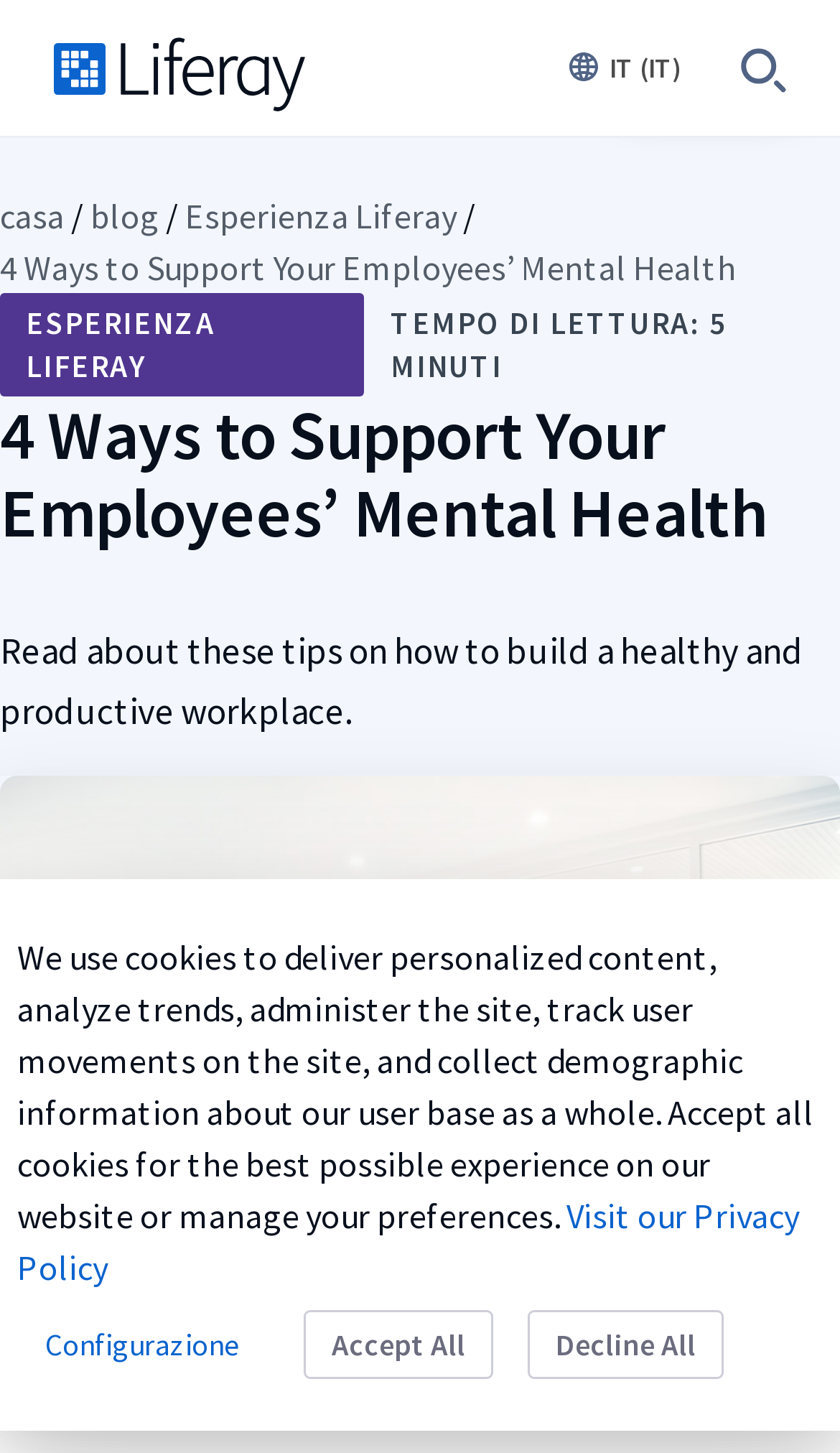Determine the bounding box for the UI element that matches this description: "admin".

None